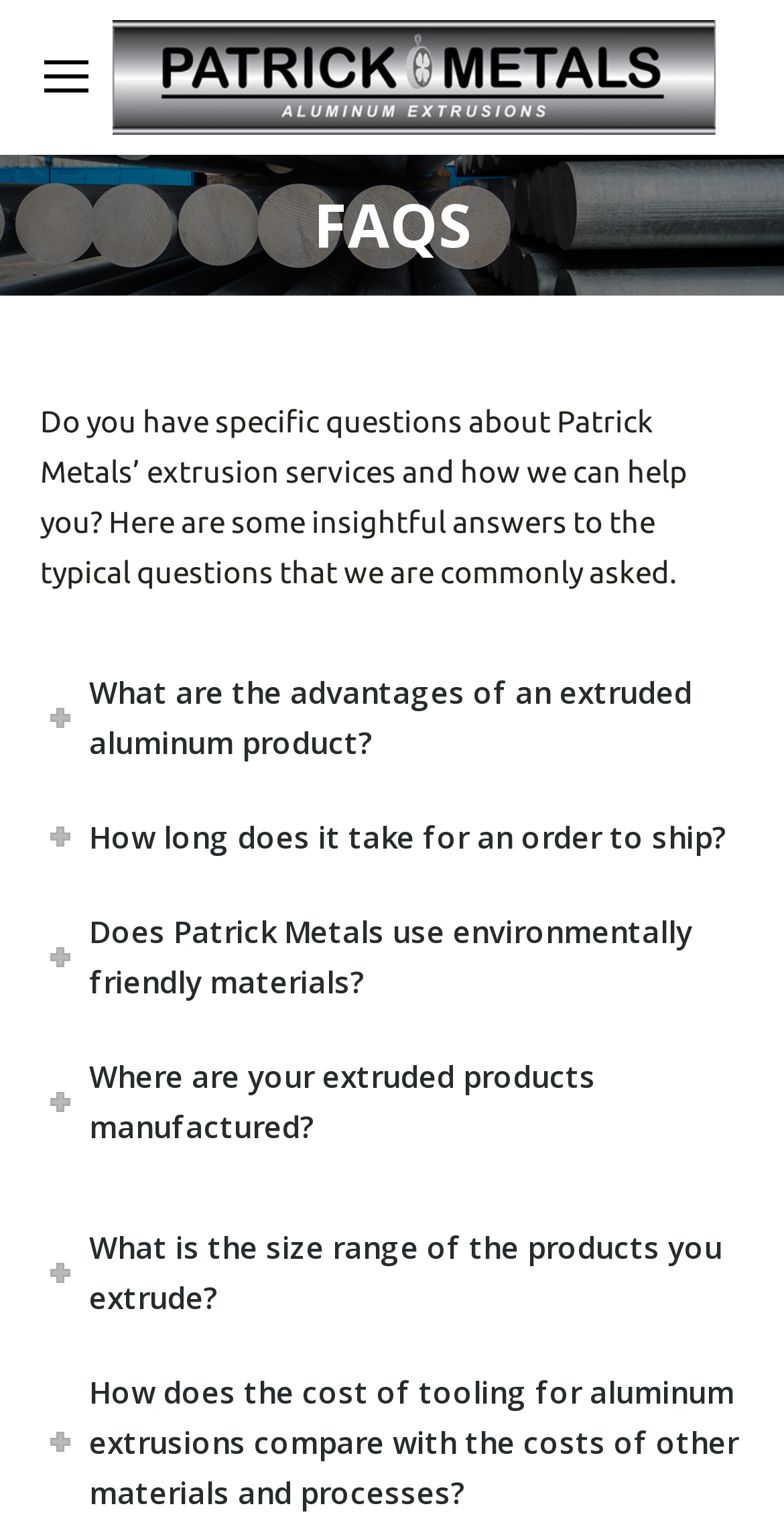Analyze the image and deliver a detailed answer to the question: How many FAQs are listed on this webpage?

There are six subheadings that appear to be questions, which suggests that there are six FAQs listed on this webpage.